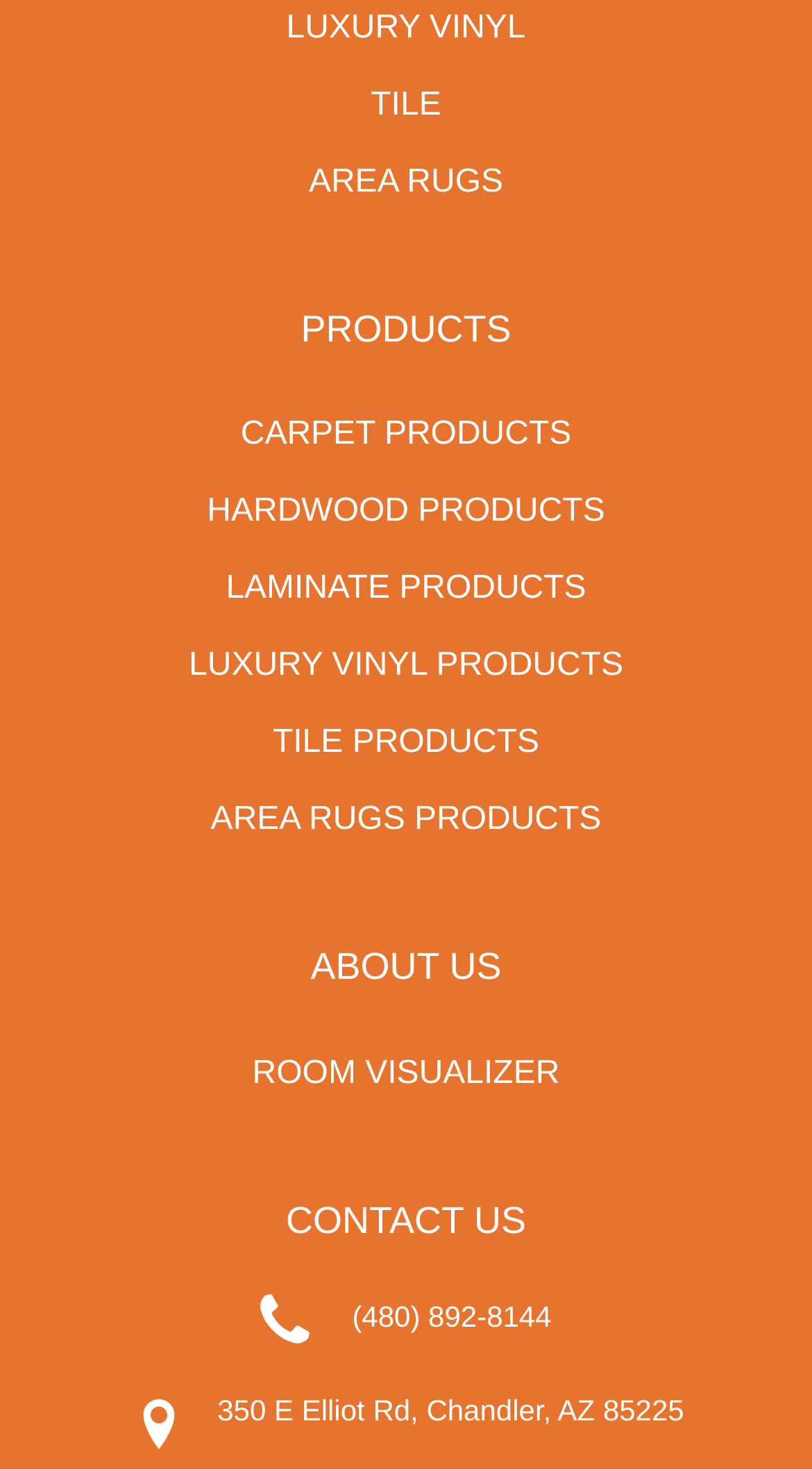Respond concisely with one word or phrase to the following query:
What is the address of the store?

350 E Elliot Rd, Chandler, AZ 85225